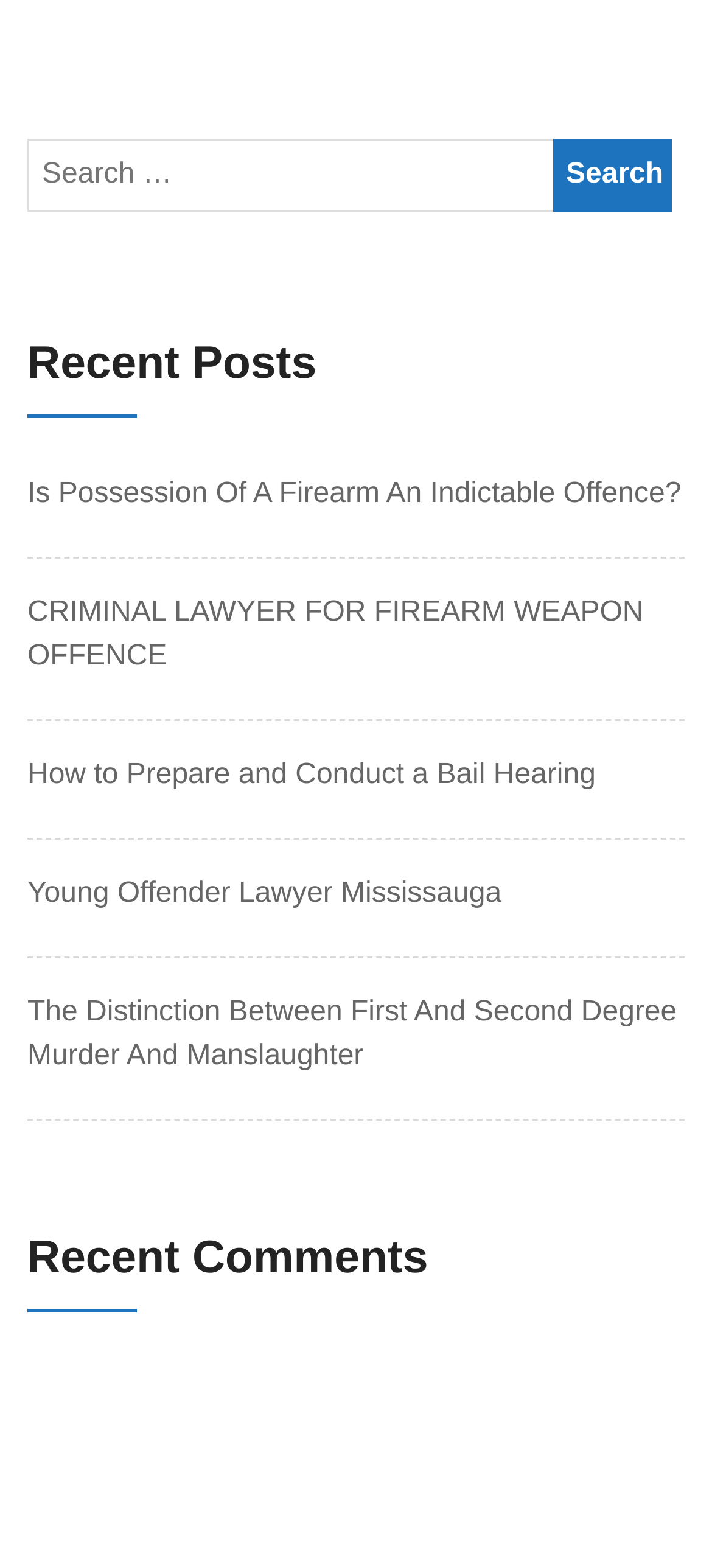What is the text on the search button?
Please respond to the question with as much detail as possible.

I looked at the search box and found a button with the text 'Search' on it.